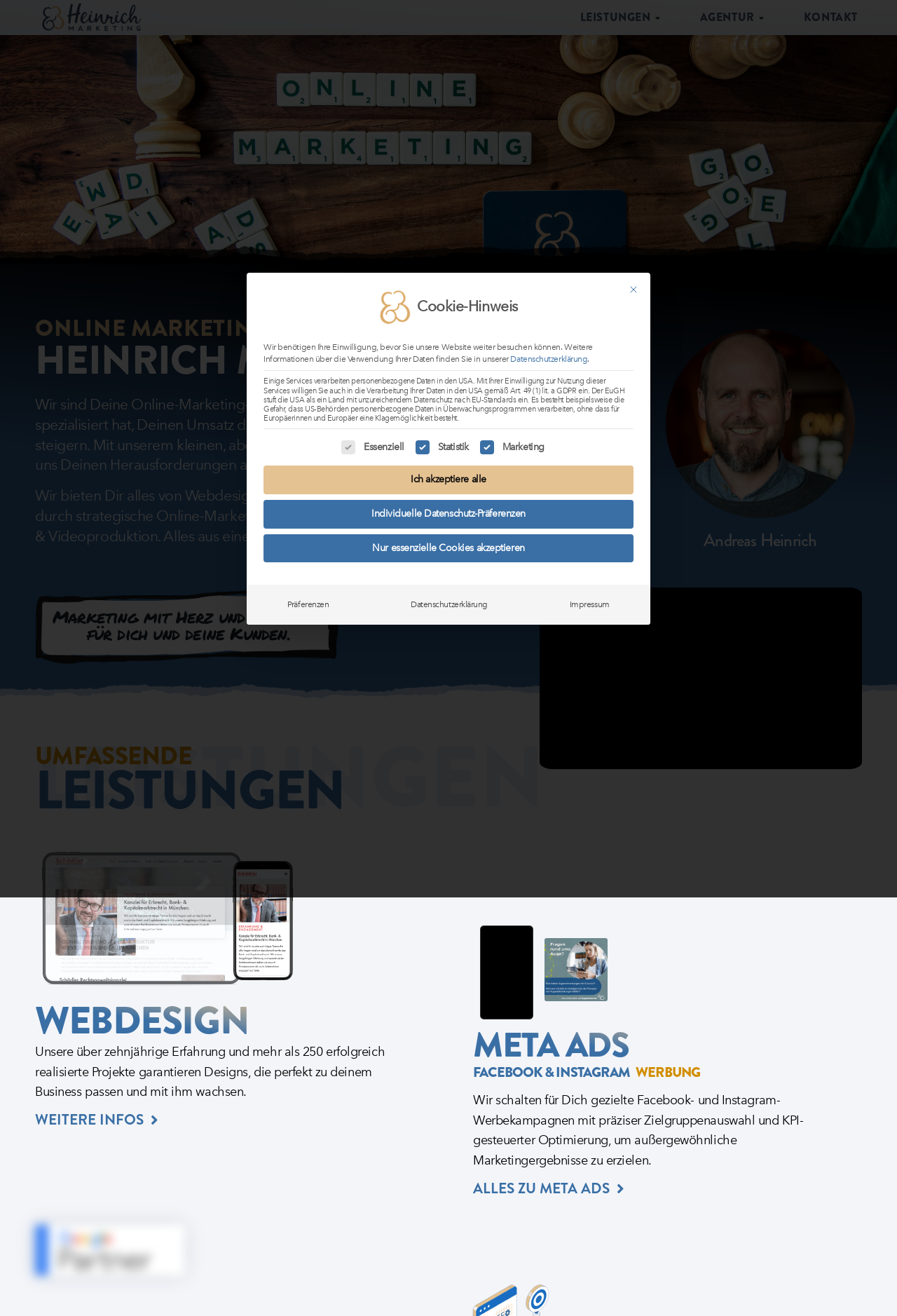Identify the bounding box coordinates of the region that needs to be clicked to carry out this instruction: "Click on 'Photoshop 7 download torrent'". Provide these coordinates as four float numbers ranging from 0 to 1, i.e., [left, top, right, bottom].

None